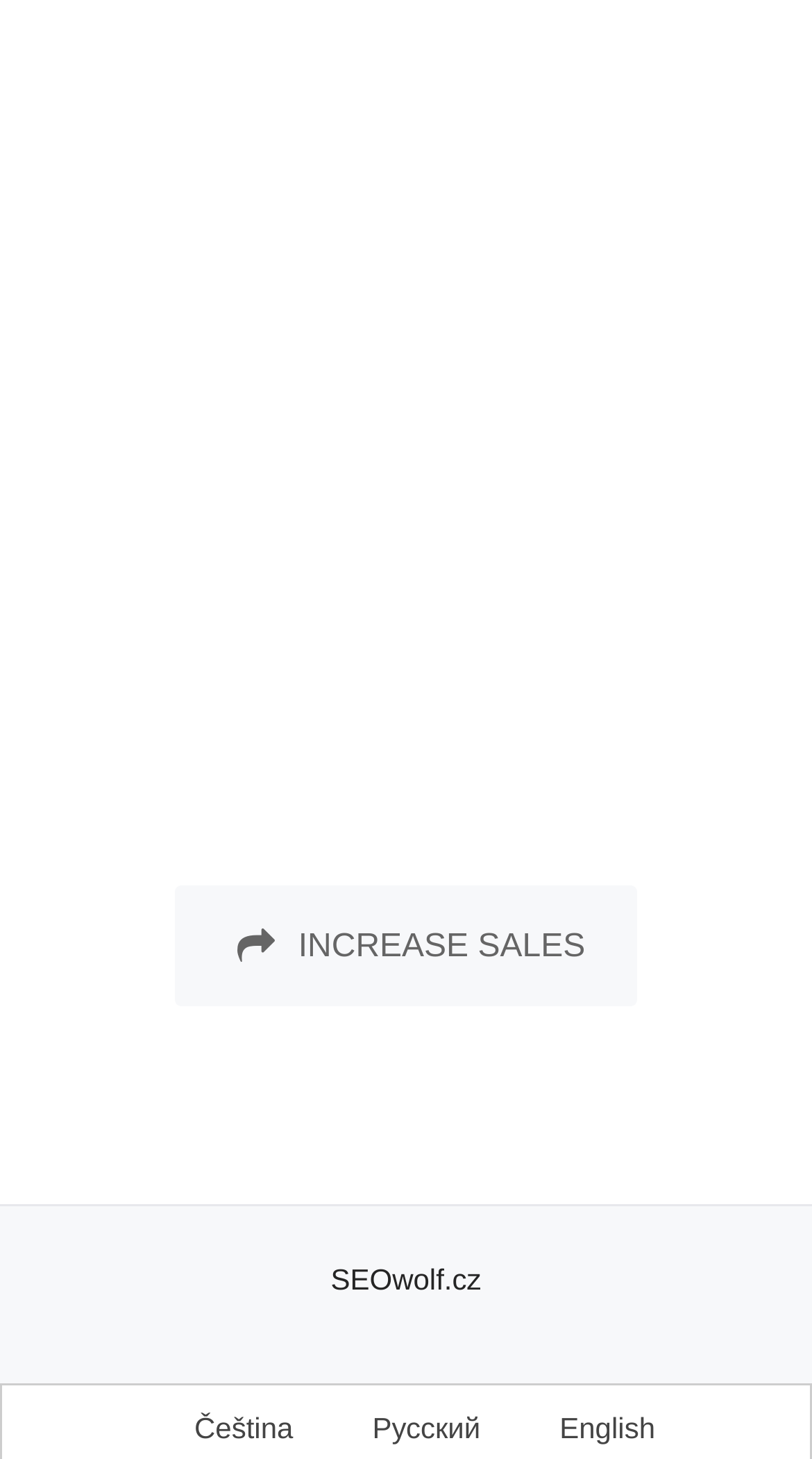Provide your answer in a single word or phrase: 
What is the domain name of the website?

SEOwolf.cz